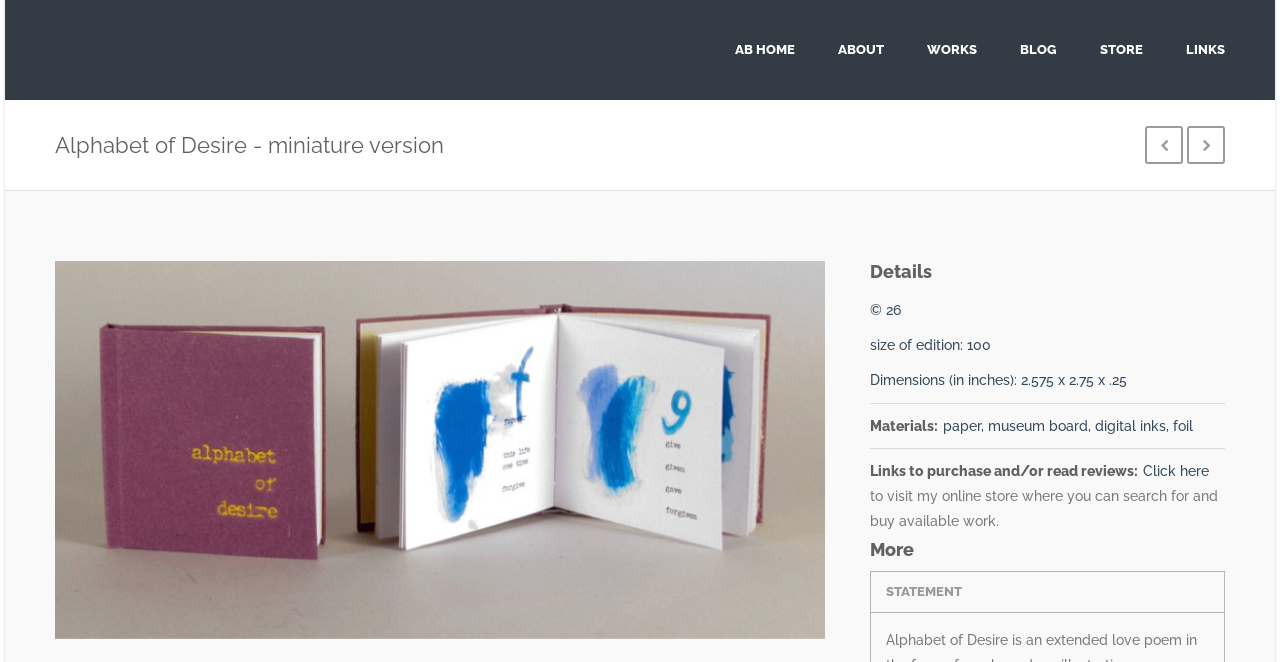Indicate the bounding box coordinates of the element that must be clicked to execute the instruction: "read details". The coordinates should be given as four float numbers between 0 and 1, i.e., [left, top, right, bottom].

[0.68, 0.394, 0.957, 0.45]